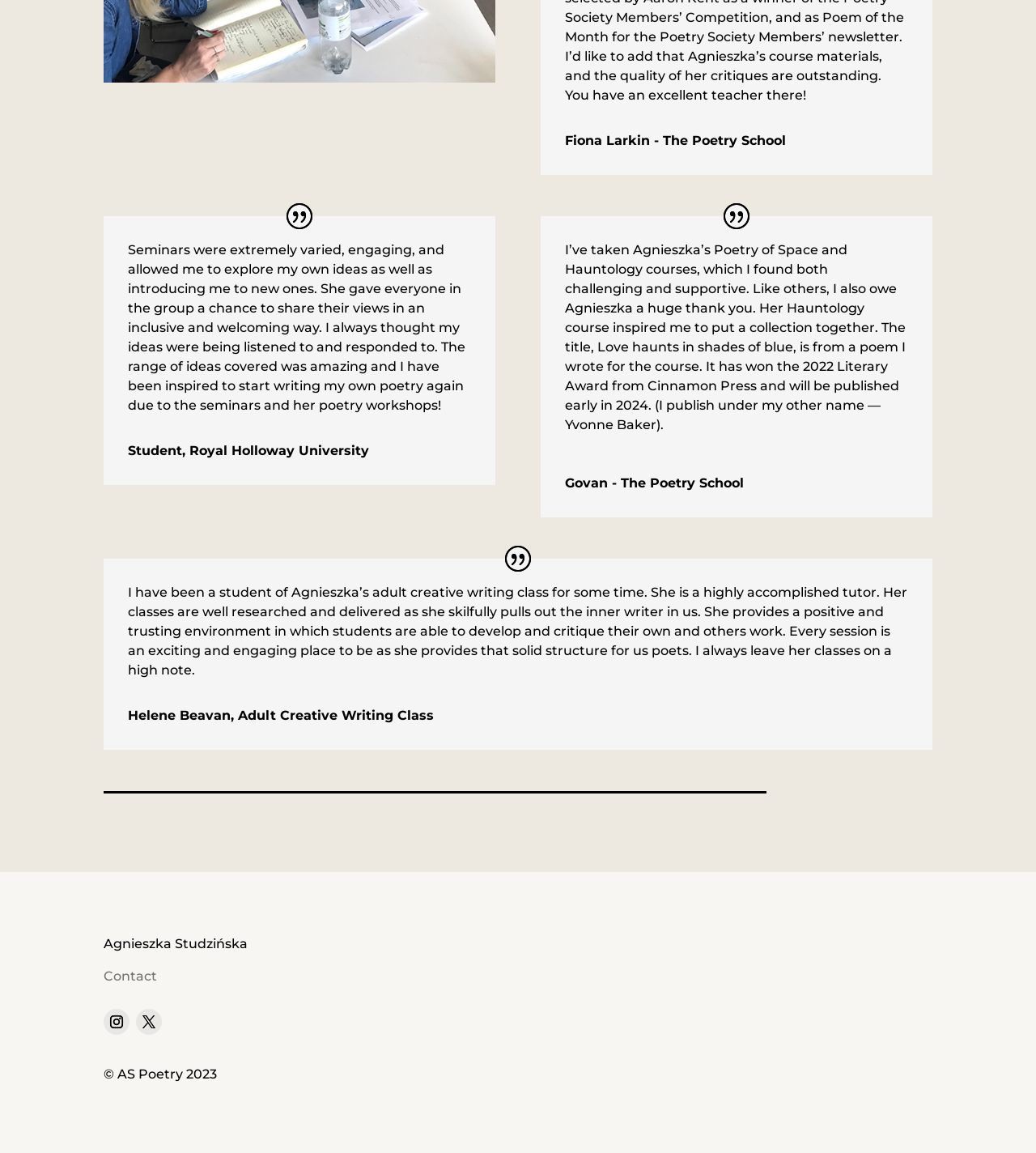What is the year of the copyright mentioned at the bottom of the page?
Refer to the image and provide a one-word or short phrase answer.

2023